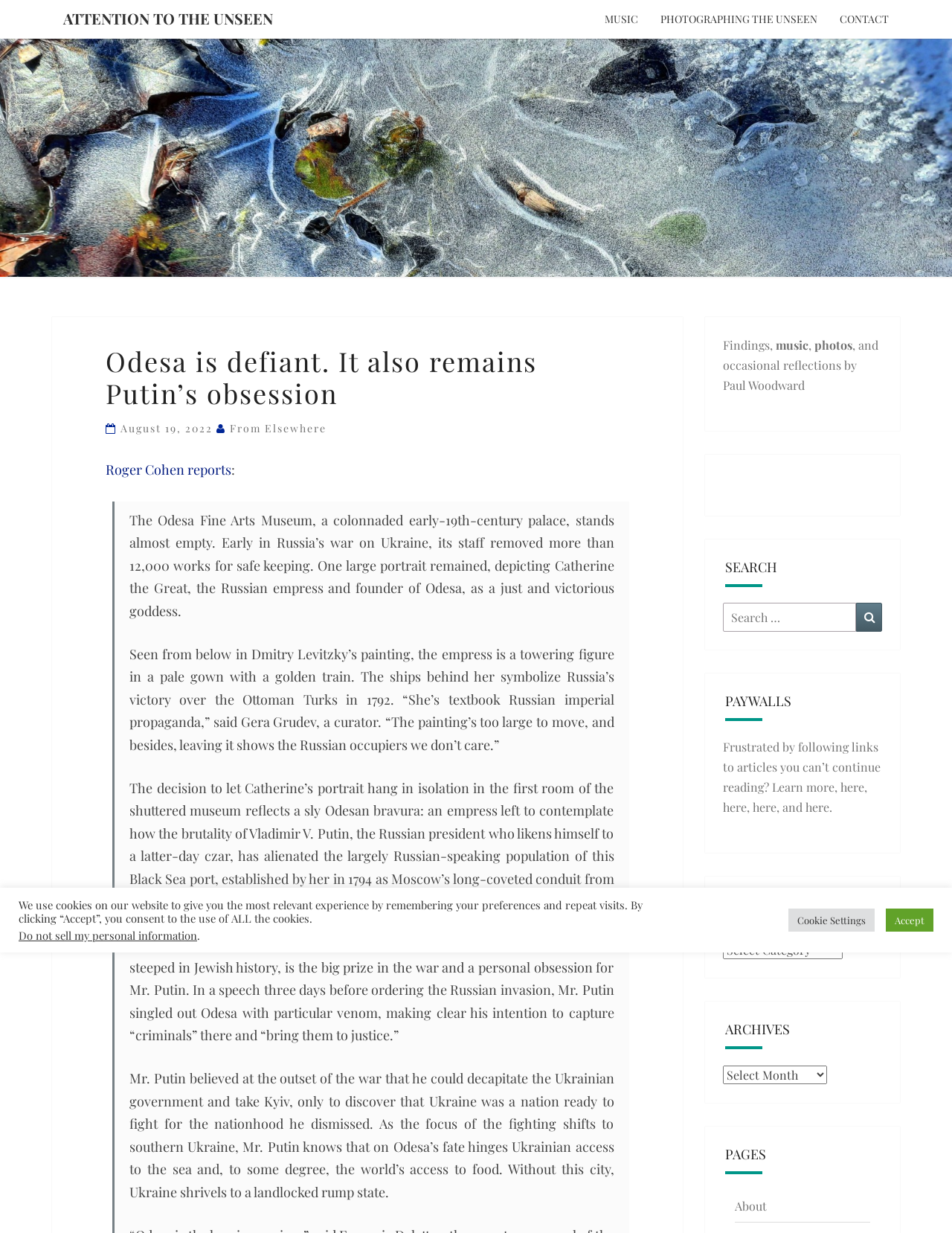Provide a one-word or brief phrase answer to the question:
What is the name of the museum mentioned in the article?

Odesa Fine Arts Museum